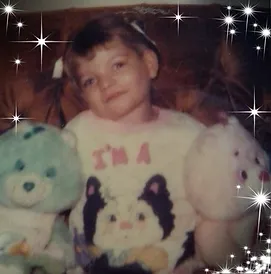Utilize the details in the image to thoroughly answer the following question: What is the theme of the illustration on the girl's shirt?

The caption describes the girl's shirt as having a charming illustration of a cat, which reveals the theme of the illustration.